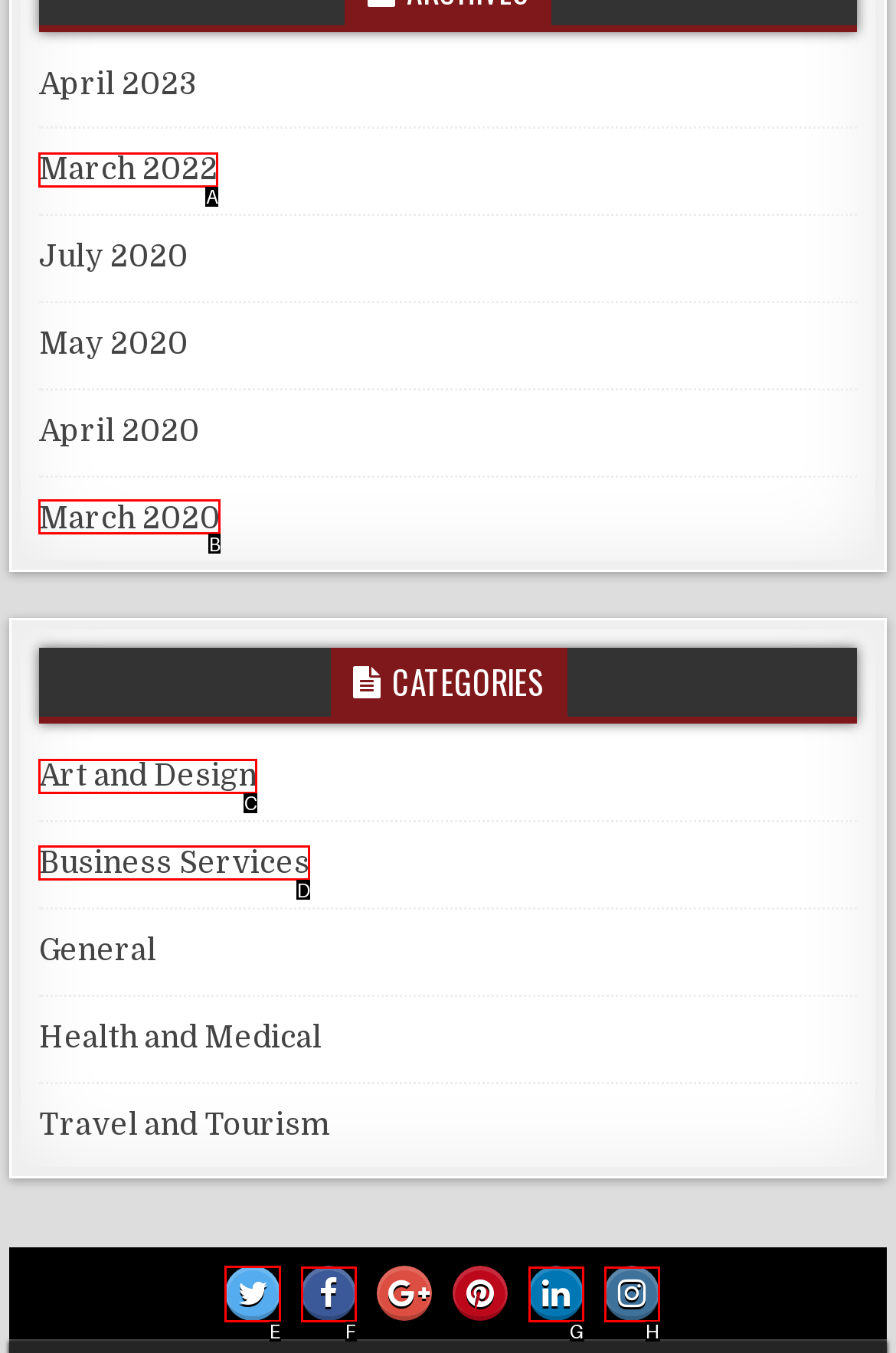Tell me the letter of the UI element to click in order to accomplish the following task: Follow on Twitter
Answer with the letter of the chosen option from the given choices directly.

E